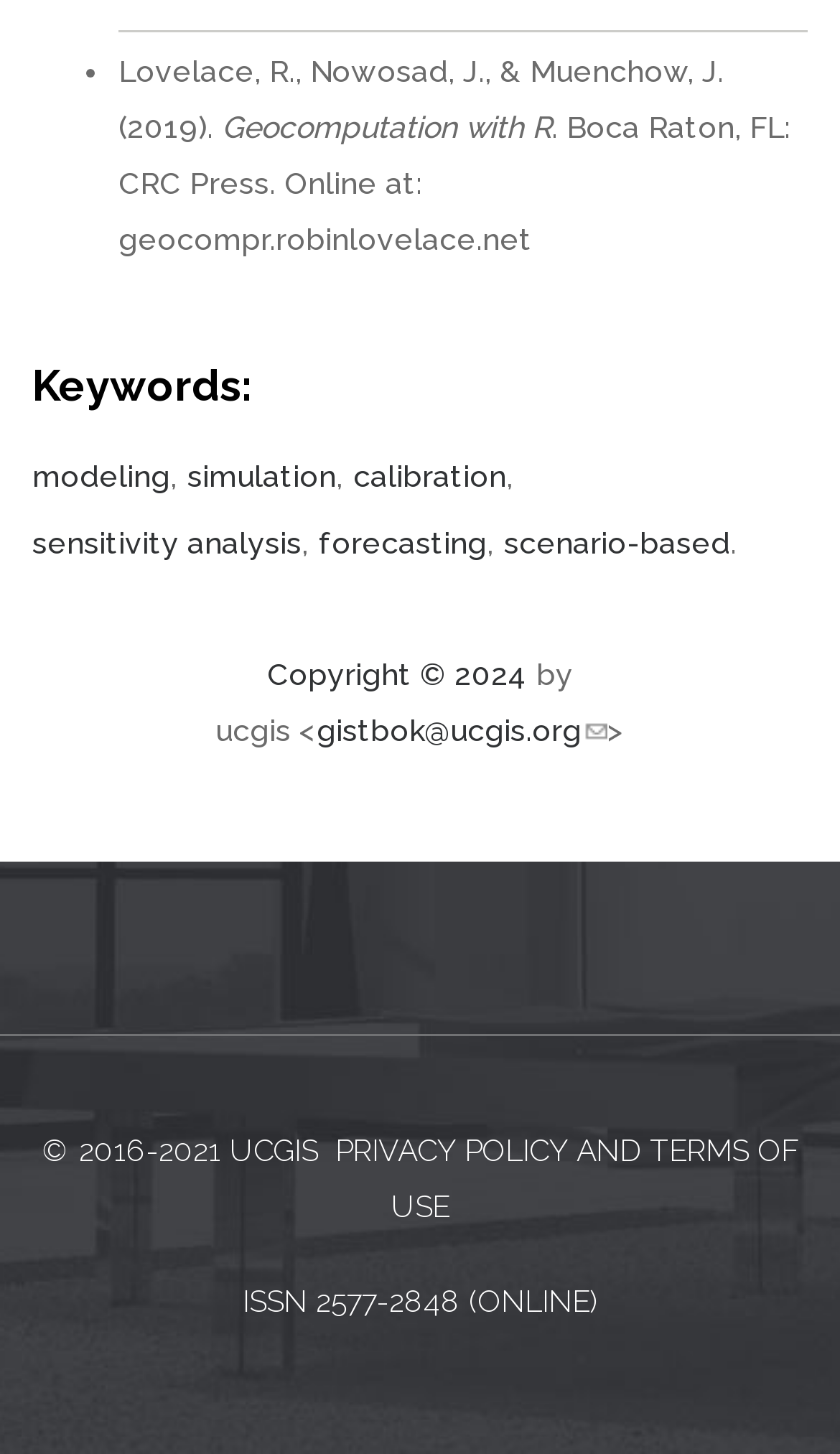Who is the copyright holder of the webpage?
Use the image to give a comprehensive and detailed response to the question.

The copyright holder of the webpage is mentioned in the contentinfo section, which is 'Copyright © 2024 by ucgis'. This indicates that the copyright holder is ucgis.